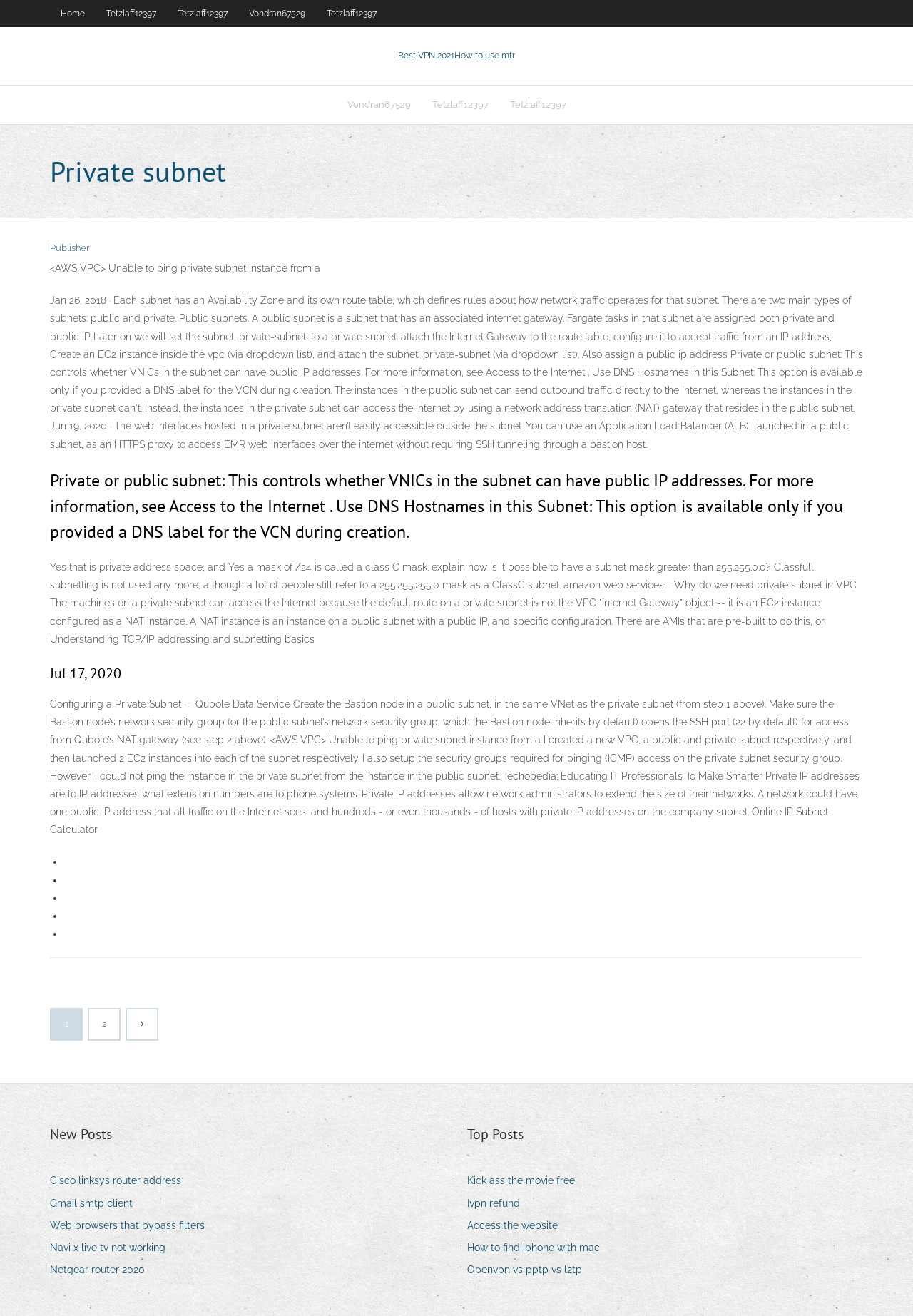Using the provided description Ivpn refund, find the bounding box coordinates for the UI element. Provide the coordinates in (top-left x, top-left y, bottom-right x, bottom-right y) format, ensuring all values are between 0 and 1.

[0.512, 0.907, 0.581, 0.922]